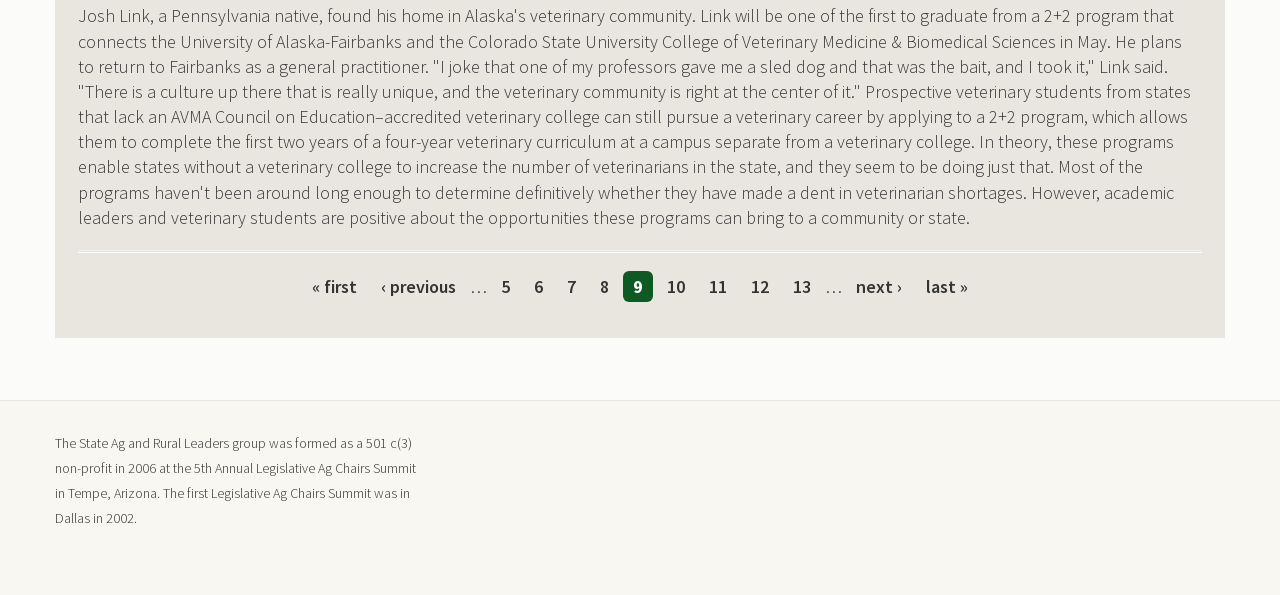How many pages are there?
Answer the question with as much detail as possible.

The webpage has a pagination section with links to pages 5, 6, 7, 8, 10, 11, 12, and more, indicating that there are more than 12 pages.